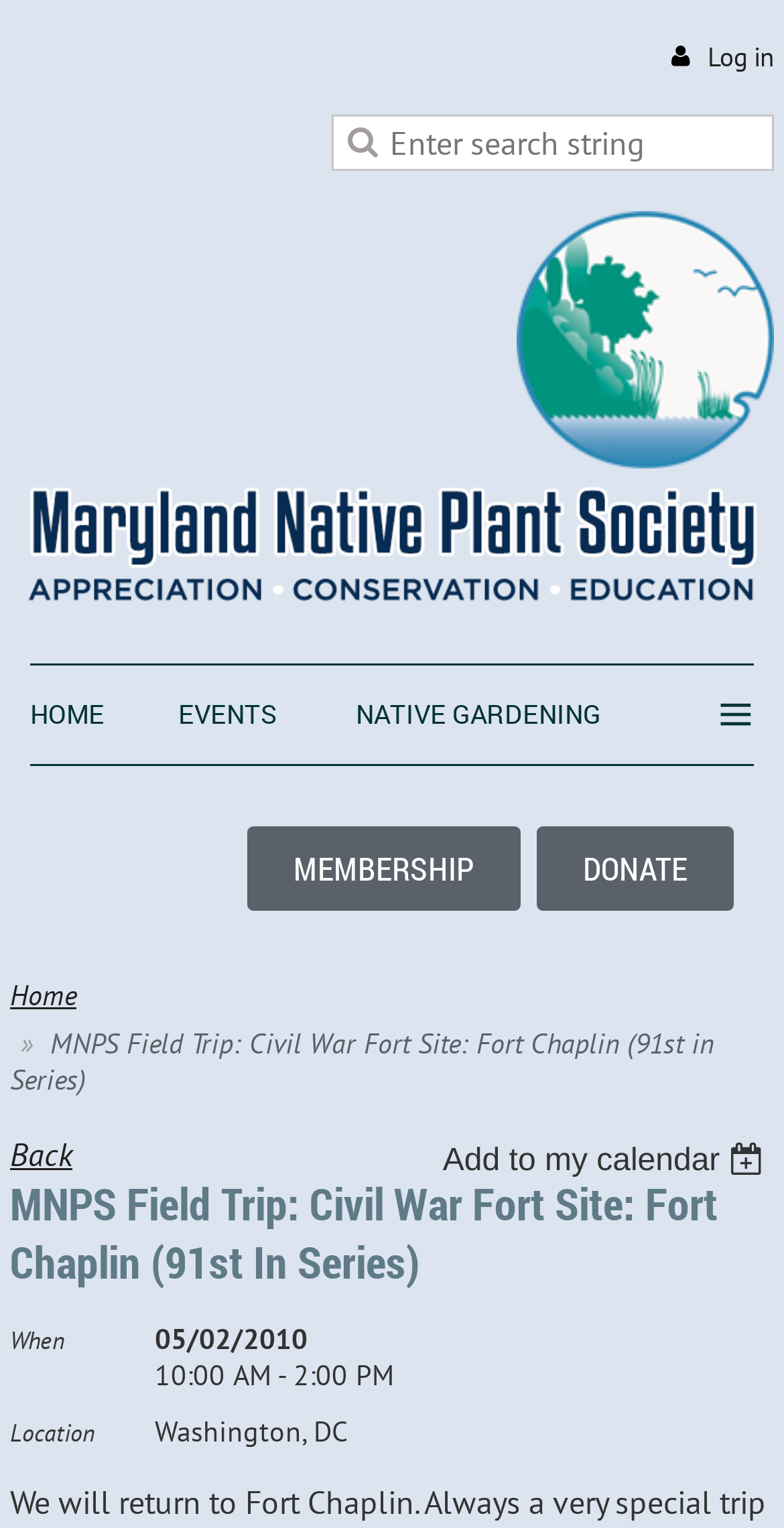Using the information shown in the image, answer the question with as much detail as possible: What is the date of the field trip?

I found the answer by looking at the section that describes the field trip details, where it says 'When' followed by the date '05/02/2010'.